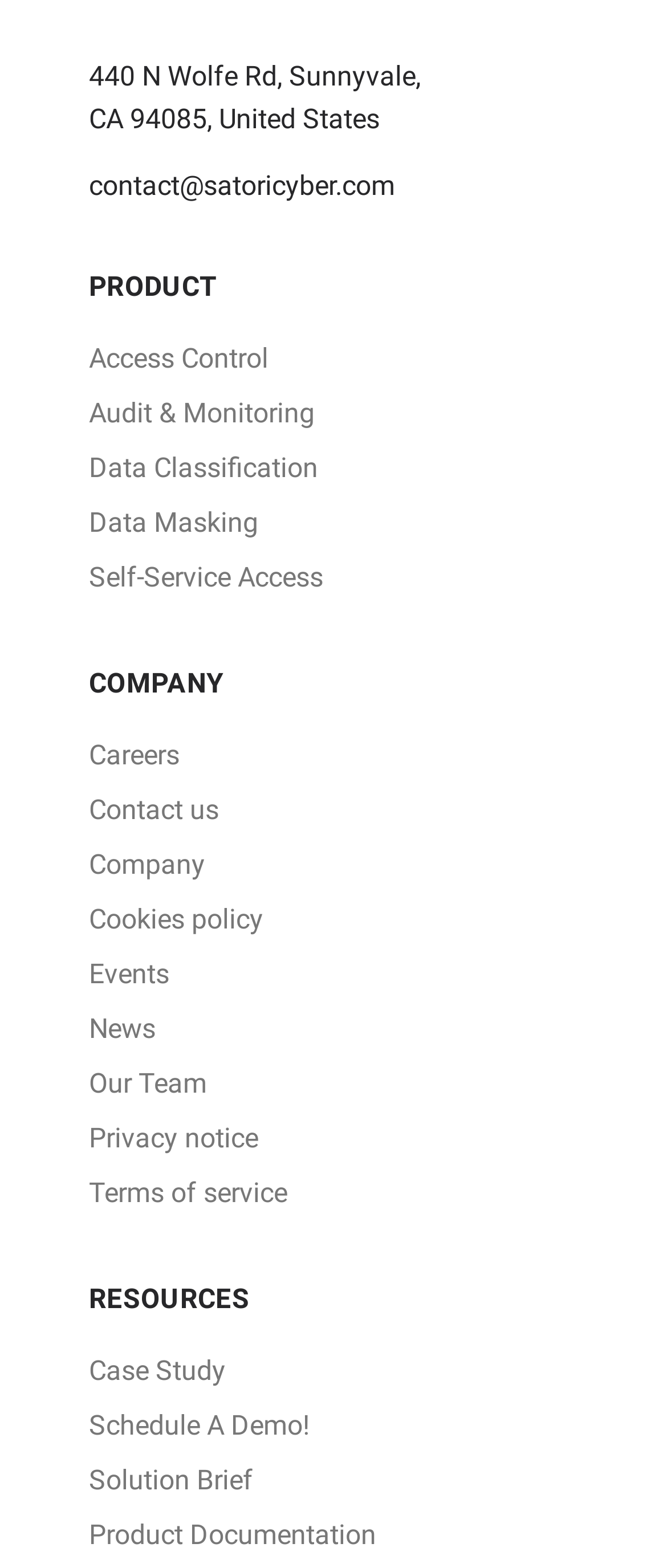Find the bounding box of the web element that fits this description: "Audit & Monitoring".

[0.133, 0.246, 0.867, 0.281]